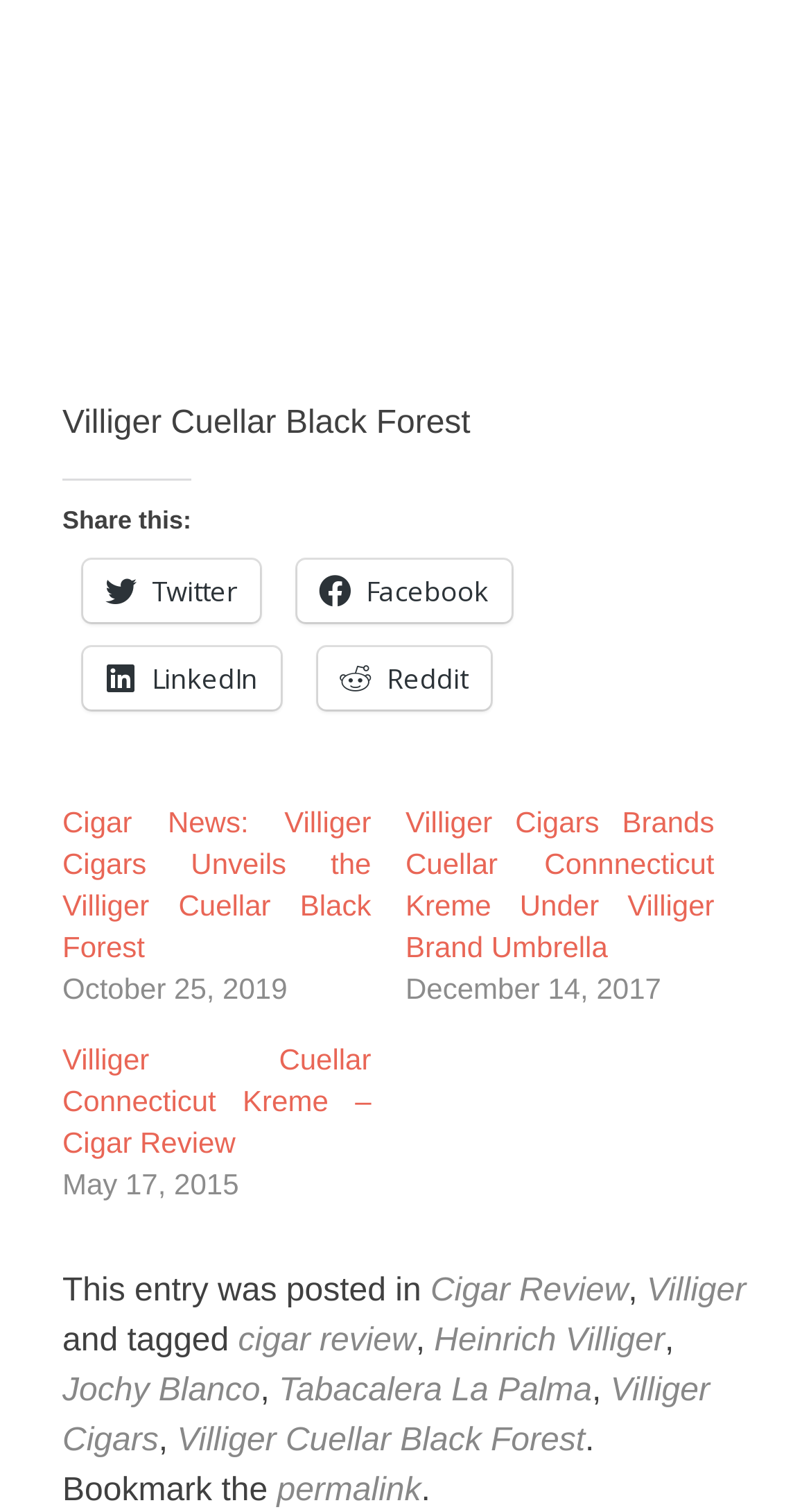Please answer the following question using a single word or phrase: What is the date of the cigar news?

October 25, 2019